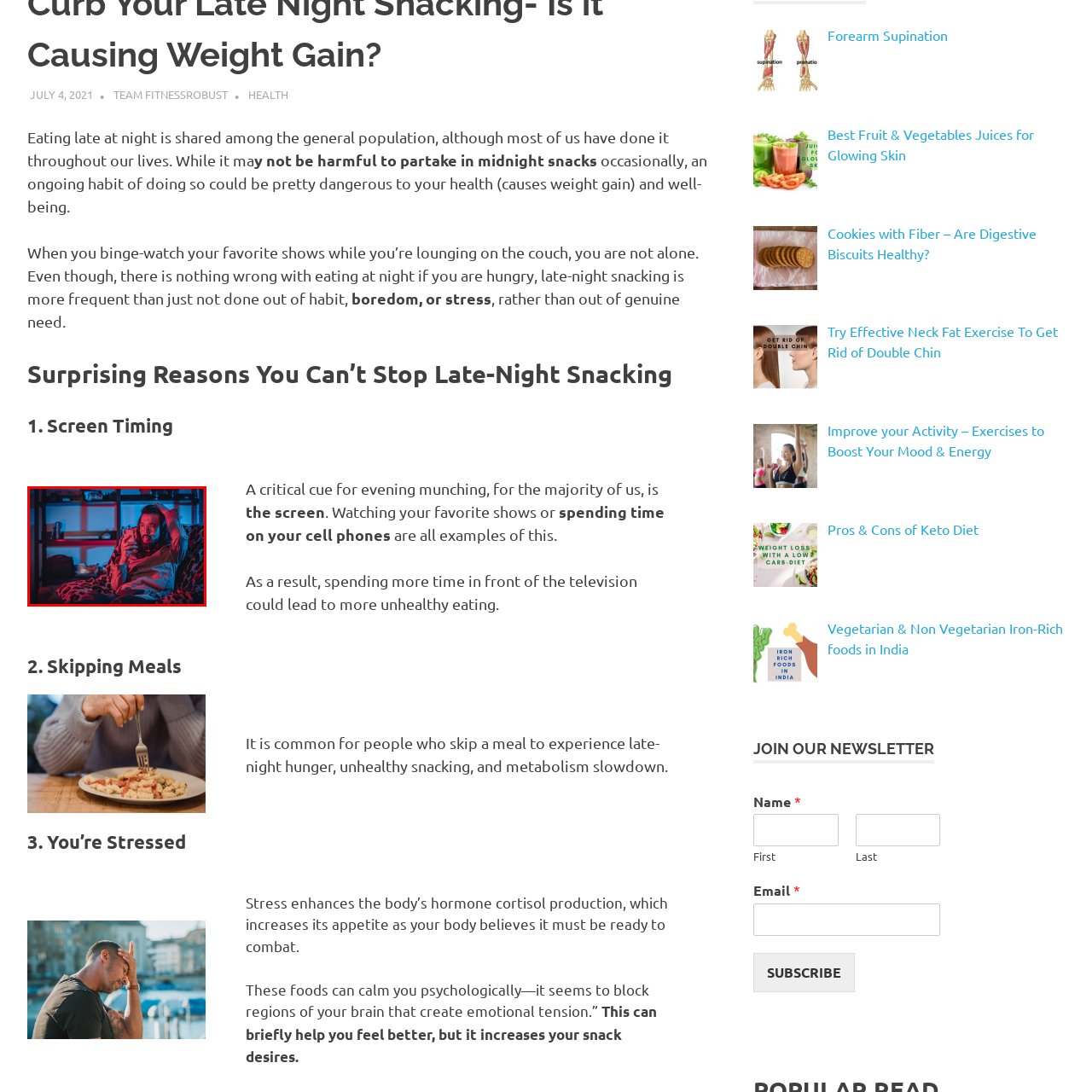Refer to the image contained within the red box, What is the man holding in his hand?
 Provide your response as a single word or phrase.

His head